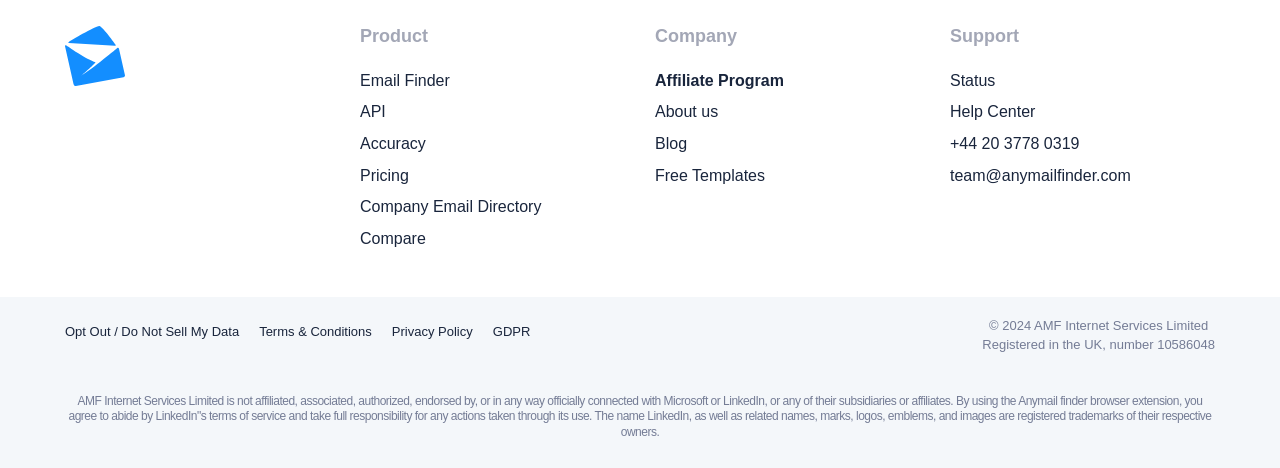Identify the bounding box coordinates of the part that should be clicked to carry out this instruction: "Check the Pricing".

[0.281, 0.347, 0.488, 0.402]